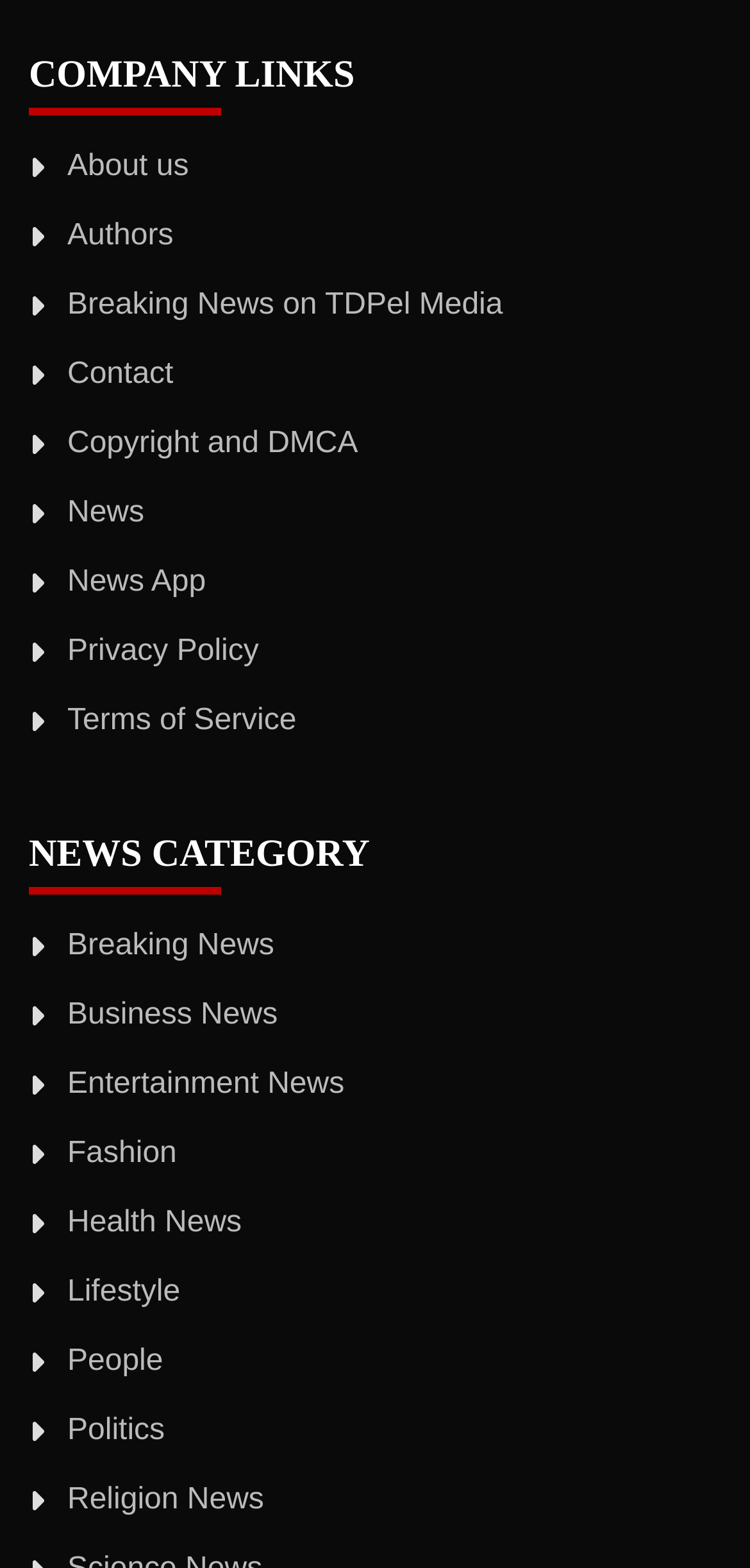Provide the bounding box coordinates for the UI element described in this sentence: "Breaking News on TDPel Media". The coordinates should be four float values between 0 and 1, i.e., [left, top, right, bottom].

[0.09, 0.184, 0.67, 0.205]